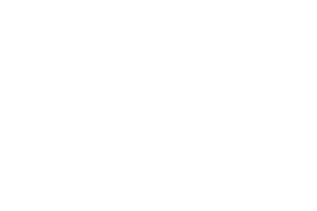Provide a comprehensive description of the image.

This charming image captures a moment from the Prom Mini Session featuring Emma and Jaden, who are showcased amidst the natural beauty of West Frankfort Park. Their style radiates youthful exuberance and captures the essence of spring, aligning perfectly with the photographer's aim to create memorable experiences for high school seniors. The backdrop of the wooded area enhances the cute and stylish vibe of the couple, highlighting their connection and shared joy at this special event. This session not only emphasizes the photographer's vision of connecting with seniors and their families but also showcases the delightful chemistry between Emma and Jaden, making the images a treasured keepsake for years to come.